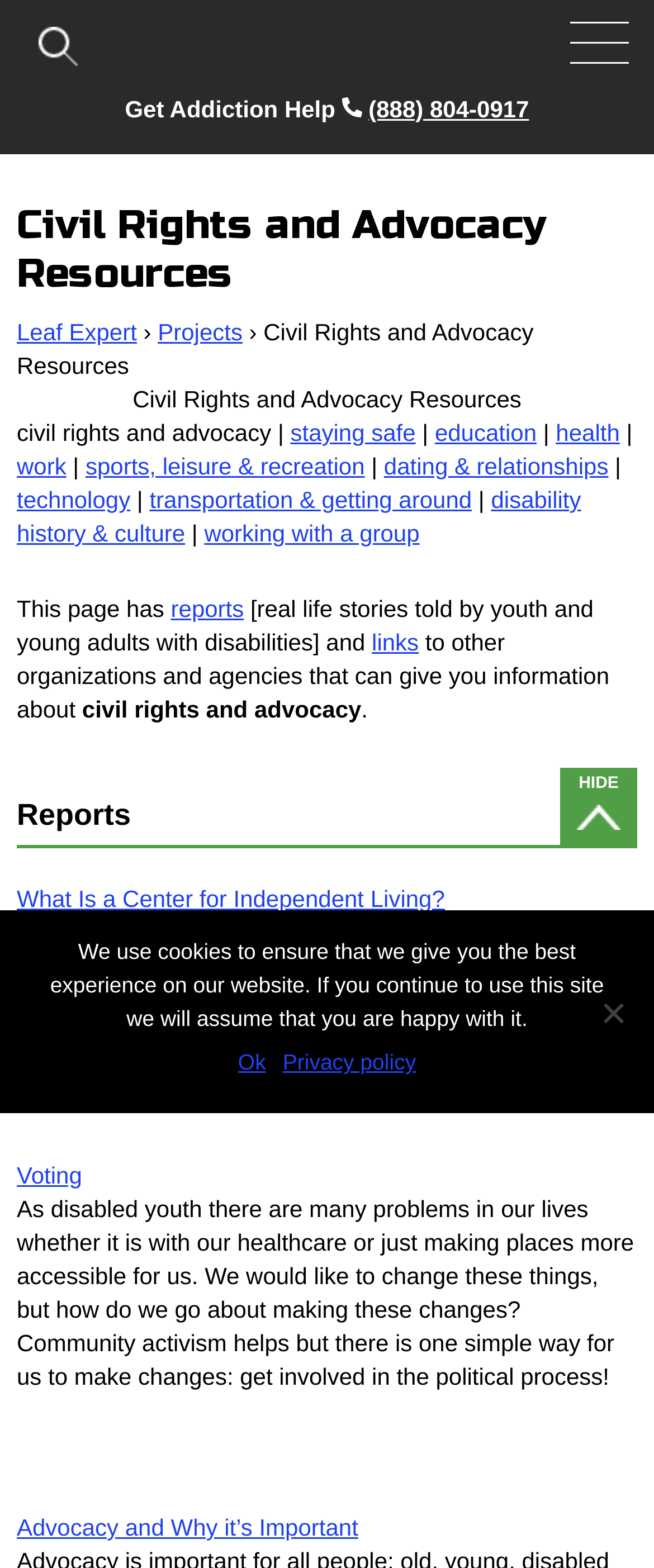Find the bounding box coordinates of the element's region that should be clicked in order to follow the given instruction: "Click the 'Get Addiction Help' link". The coordinates should consist of four float numbers between 0 and 1, i.e., [left, top, right, bottom].

[0.191, 0.041, 0.523, 0.058]